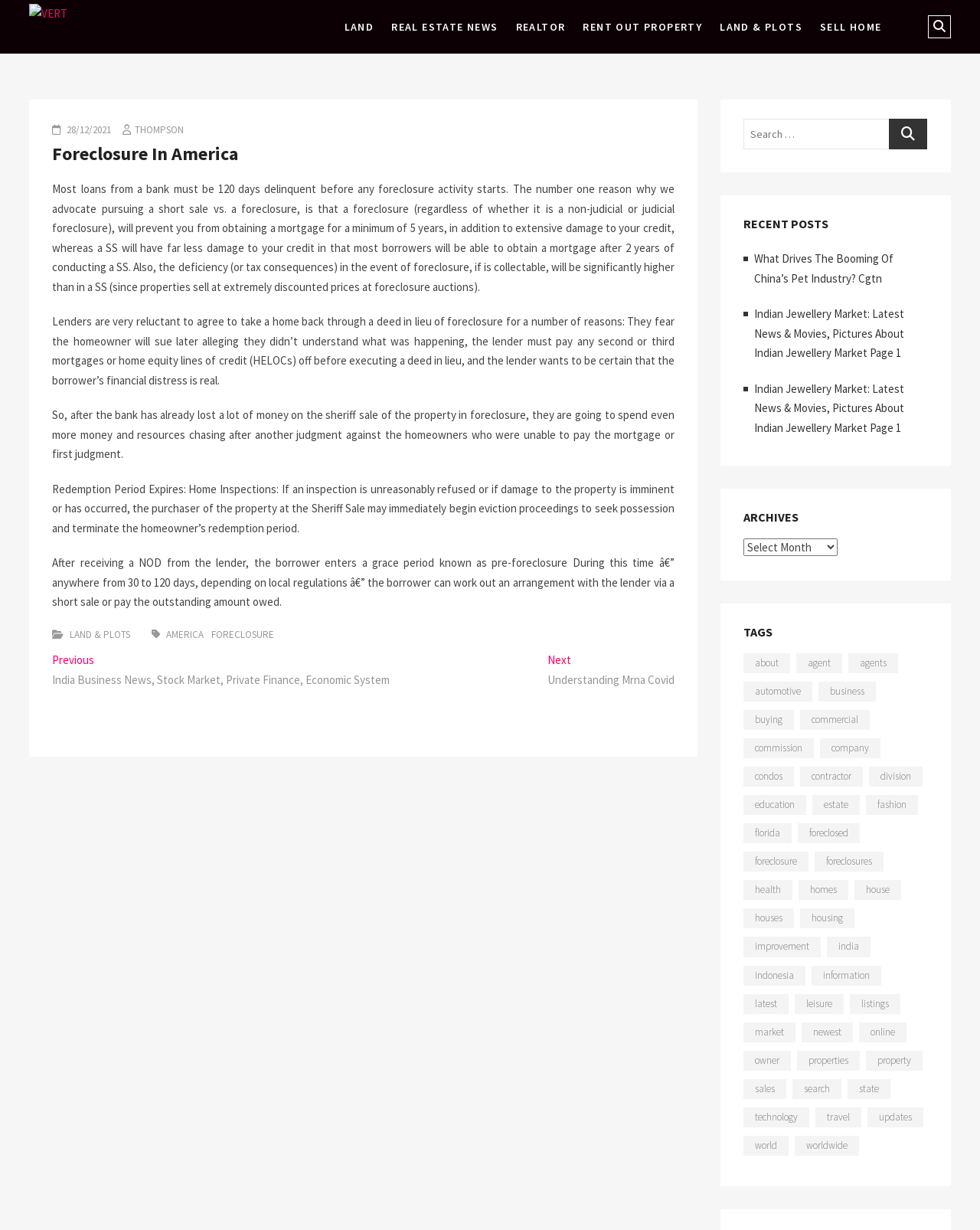Determine the bounding box for the HTML element described here: "Real Estate News". The coordinates should be given as [left, top, right, bottom] with each number being a float between 0 and 1.

[0.392, 0.0, 0.516, 0.044]